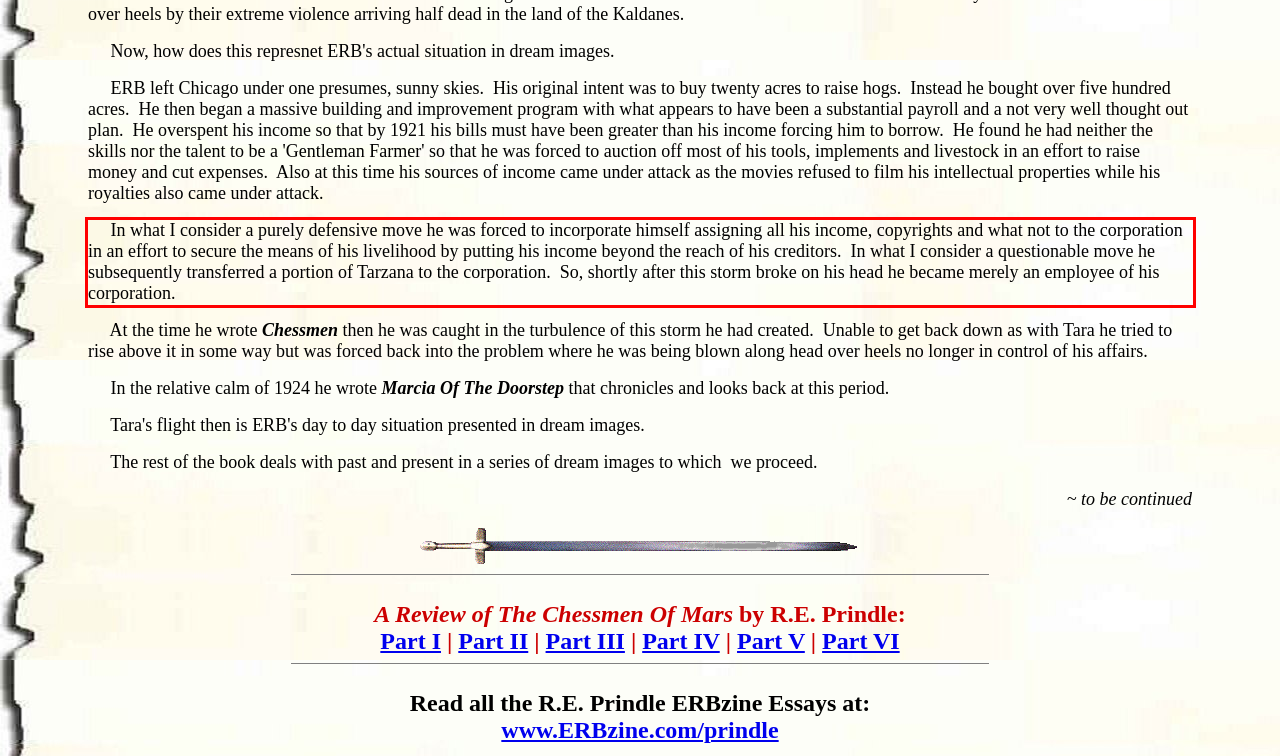Please extract the text content from the UI element enclosed by the red rectangle in the screenshot.

In what I consider a purely defensive move he was forced to incorporate himself assigning all his income, copyrights and what not to the corporation in an effort to secure the means of his livelihood by putting his income beyond the reach of his creditors. In what I consider a questionable move he subsequently transferred a portion of Tarzana to the corporation. So, shortly after this storm broke on his head he became merely an employee of his corporation.